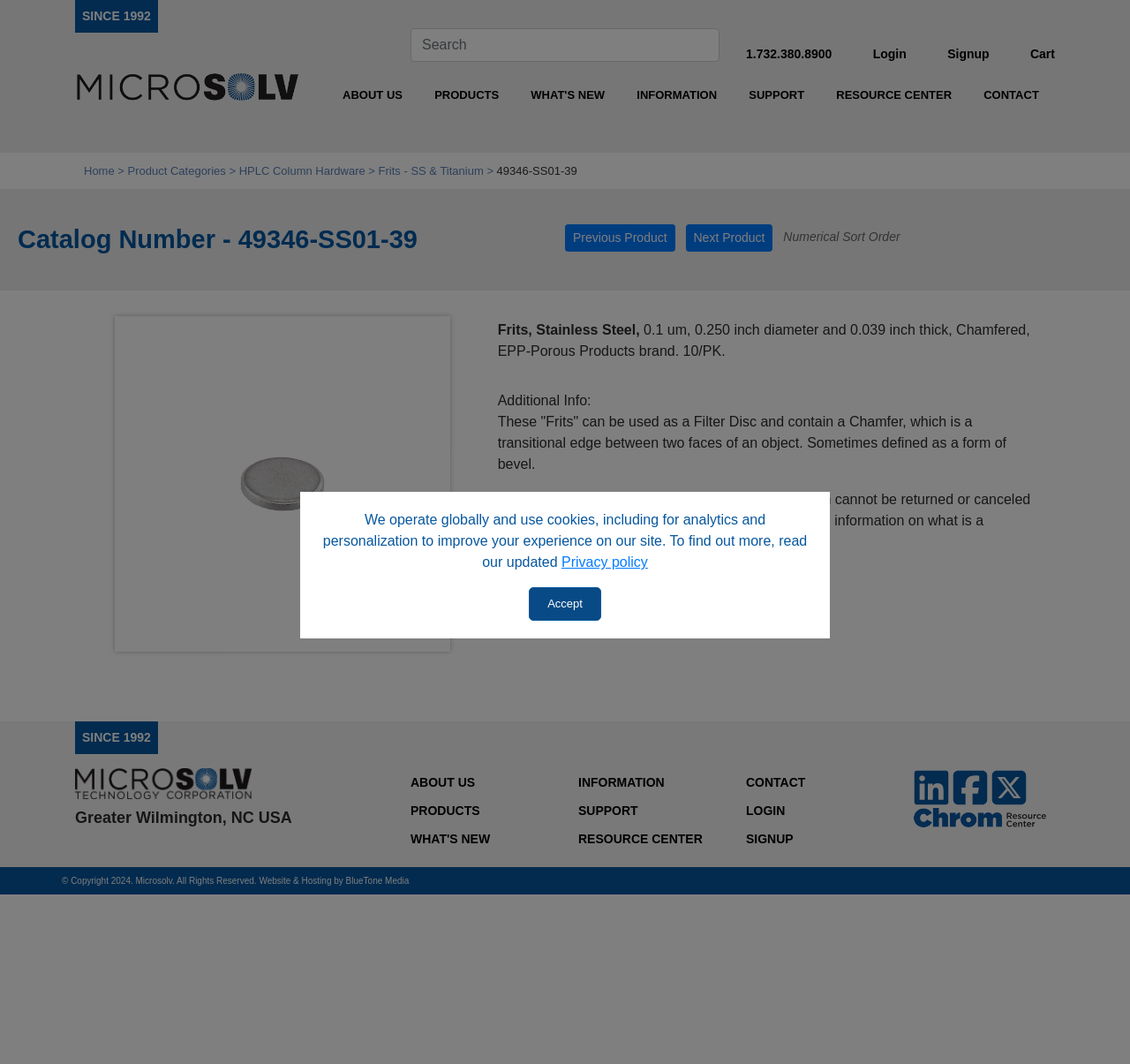Show the bounding box coordinates of the region that should be clicked to follow the instruction: "Contact the company."

[0.864, 0.075, 0.926, 0.104]